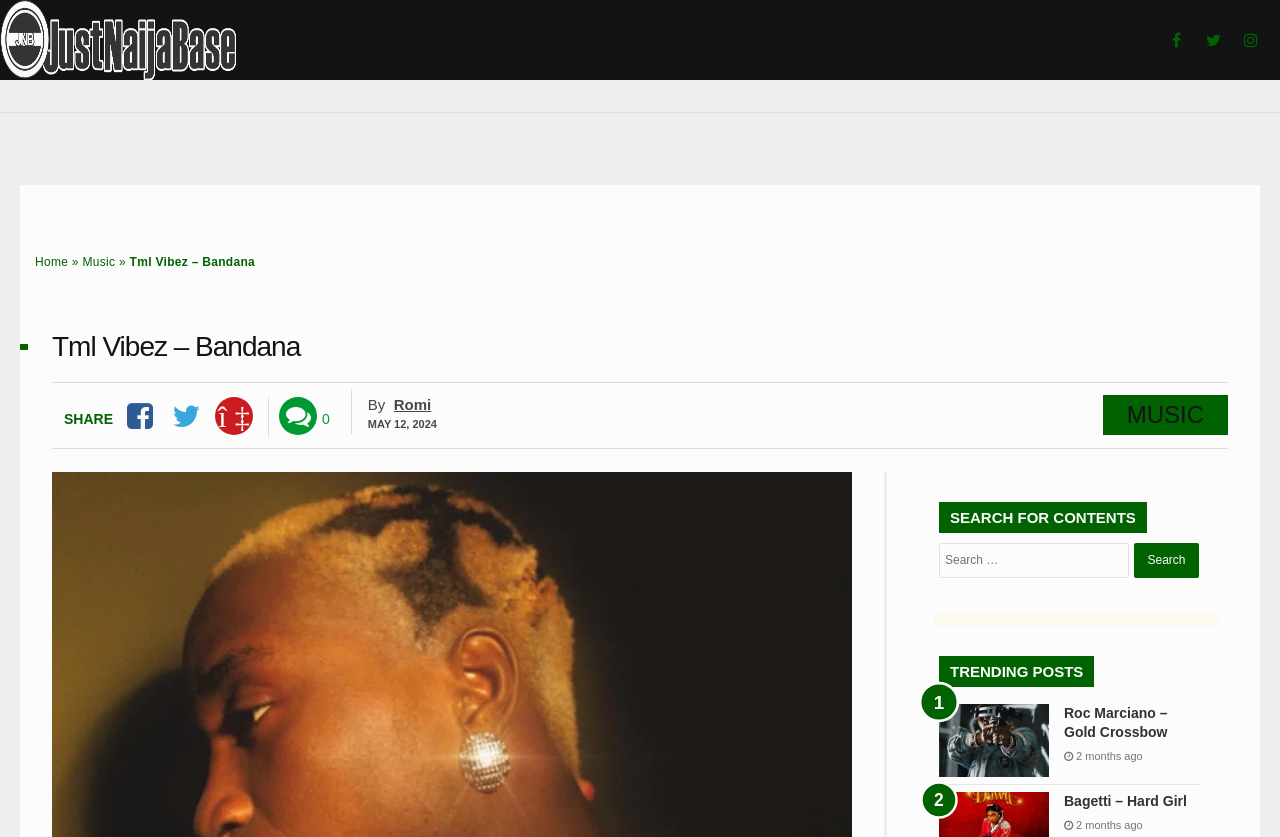Please extract the title of the webpage.

Tml Vibez – Bandana